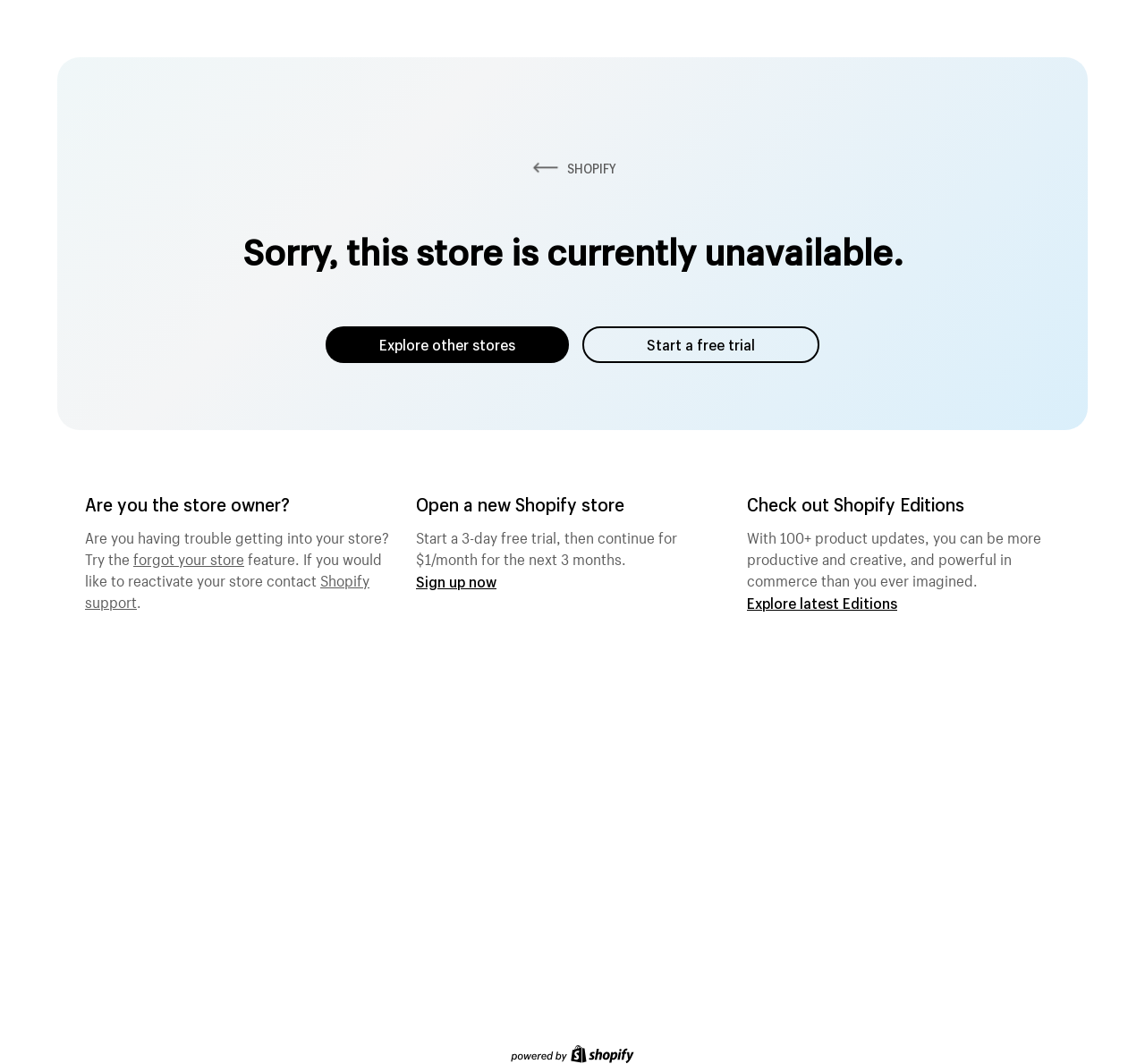What is the cost of continuing the store after the free trial?
Answer the question with a single word or phrase by looking at the picture.

$1/month